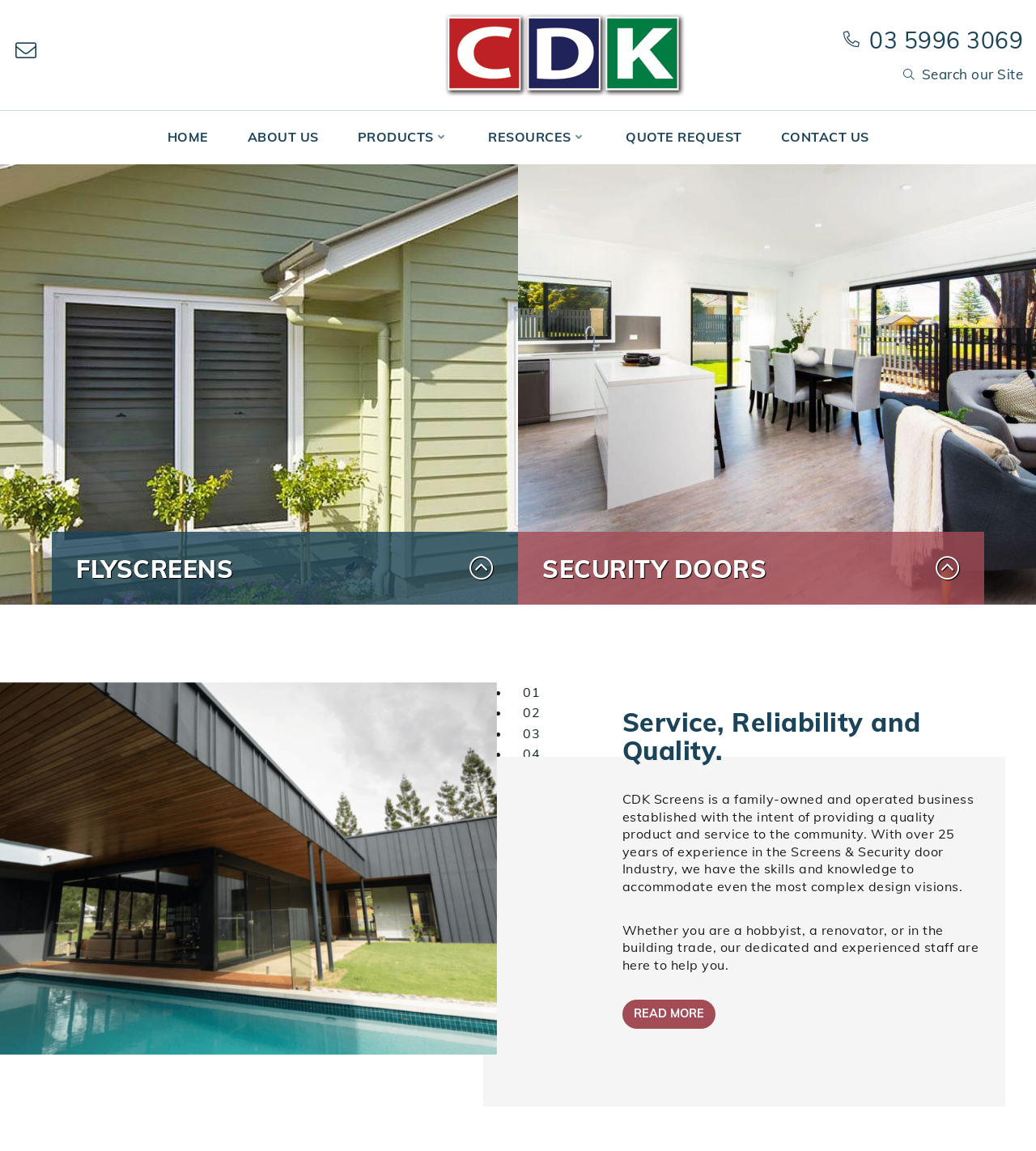What is the experience of CDK Screens in the industry?
Using the visual information, reply with a single word or short phrase.

Over 25 years